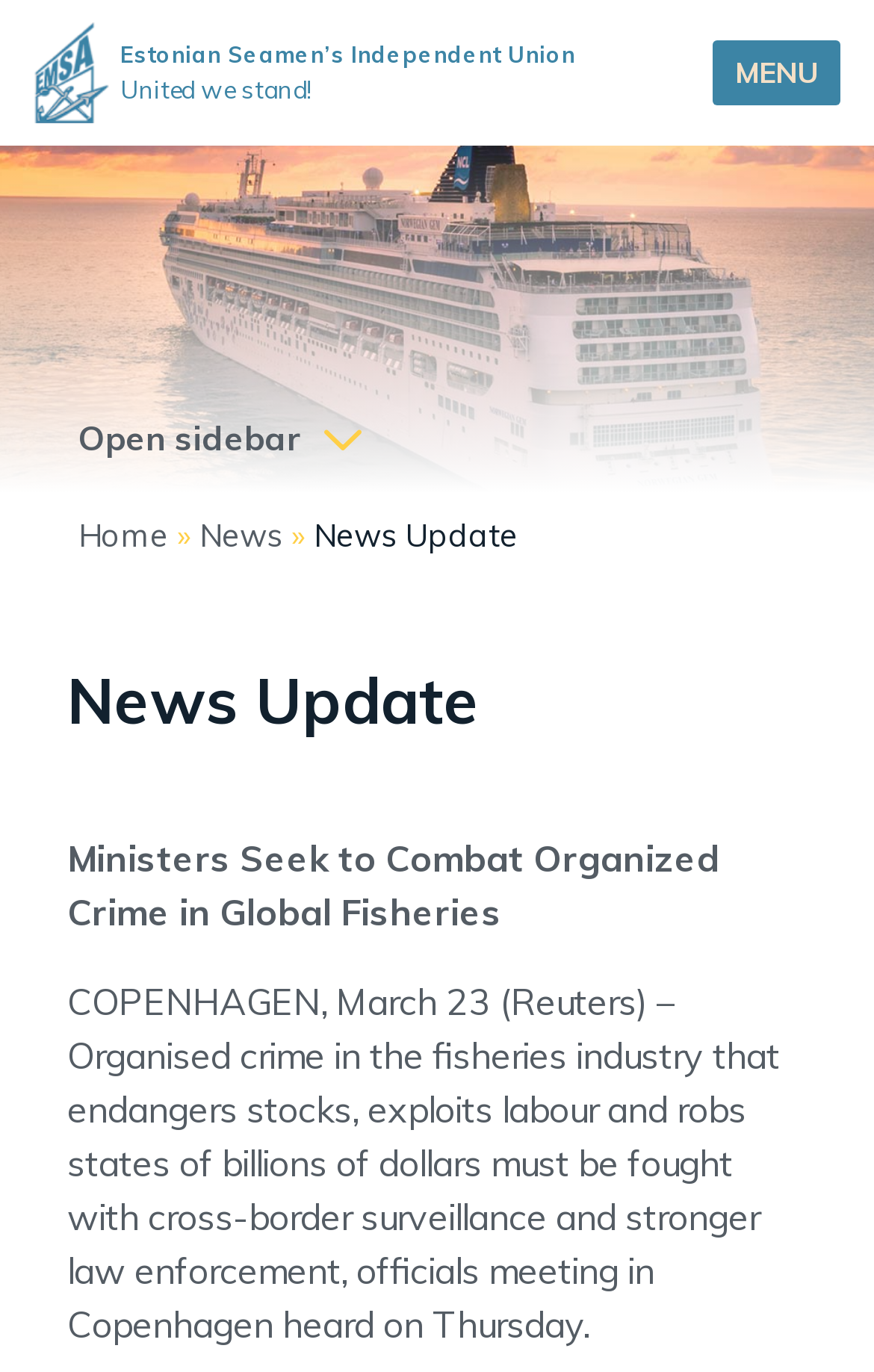What is the name of the union mentioned? Based on the image, give a response in one word or a short phrase.

Estonian Seamen’s Independent Union